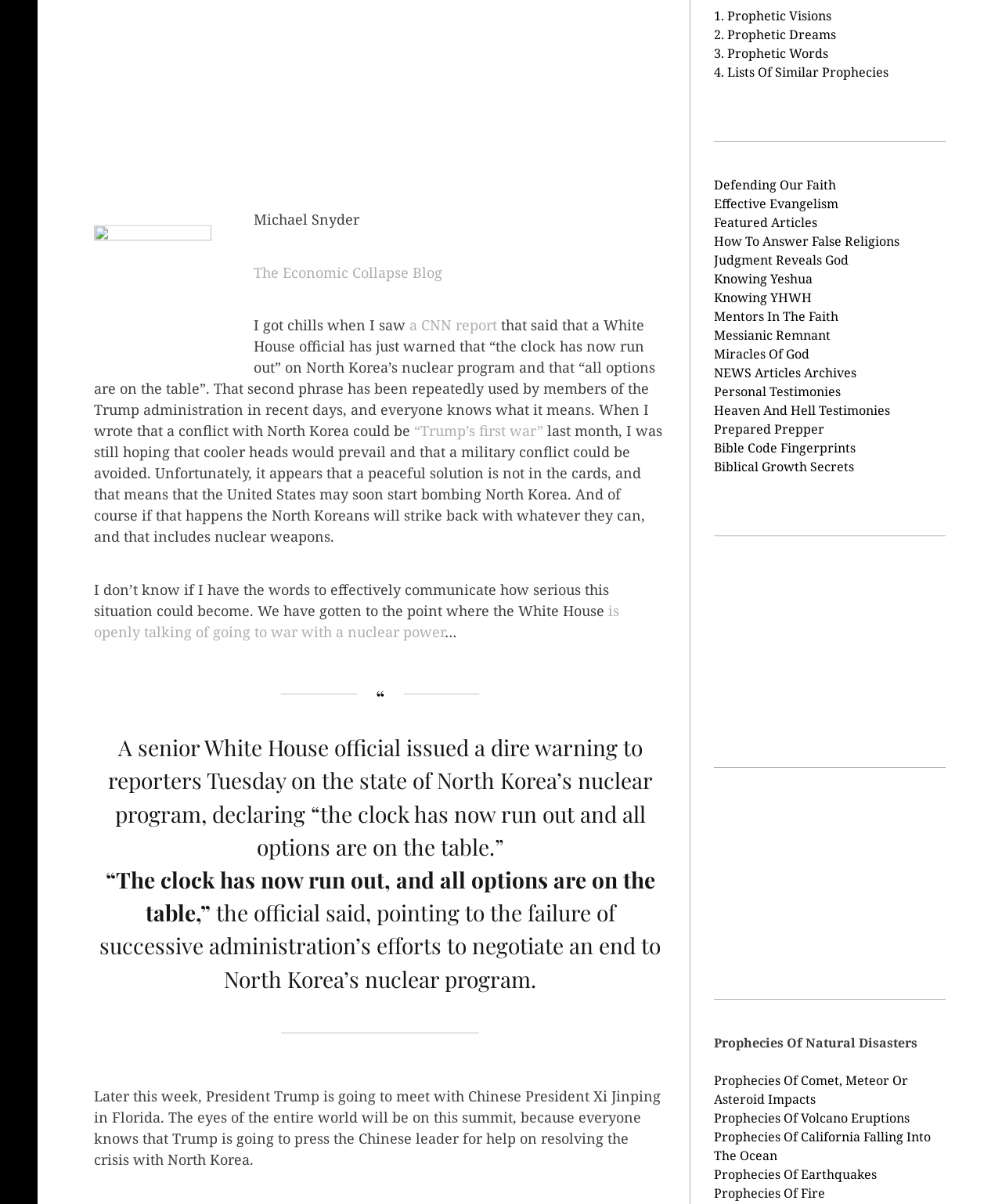Please identify the bounding box coordinates of the element that needs to be clicked to execute the following command: "Read the article about 'Trump’s first war'". Provide the bounding box using four float numbers between 0 and 1, formatted as [left, top, right, bottom].

[0.413, 0.35, 0.542, 0.366]